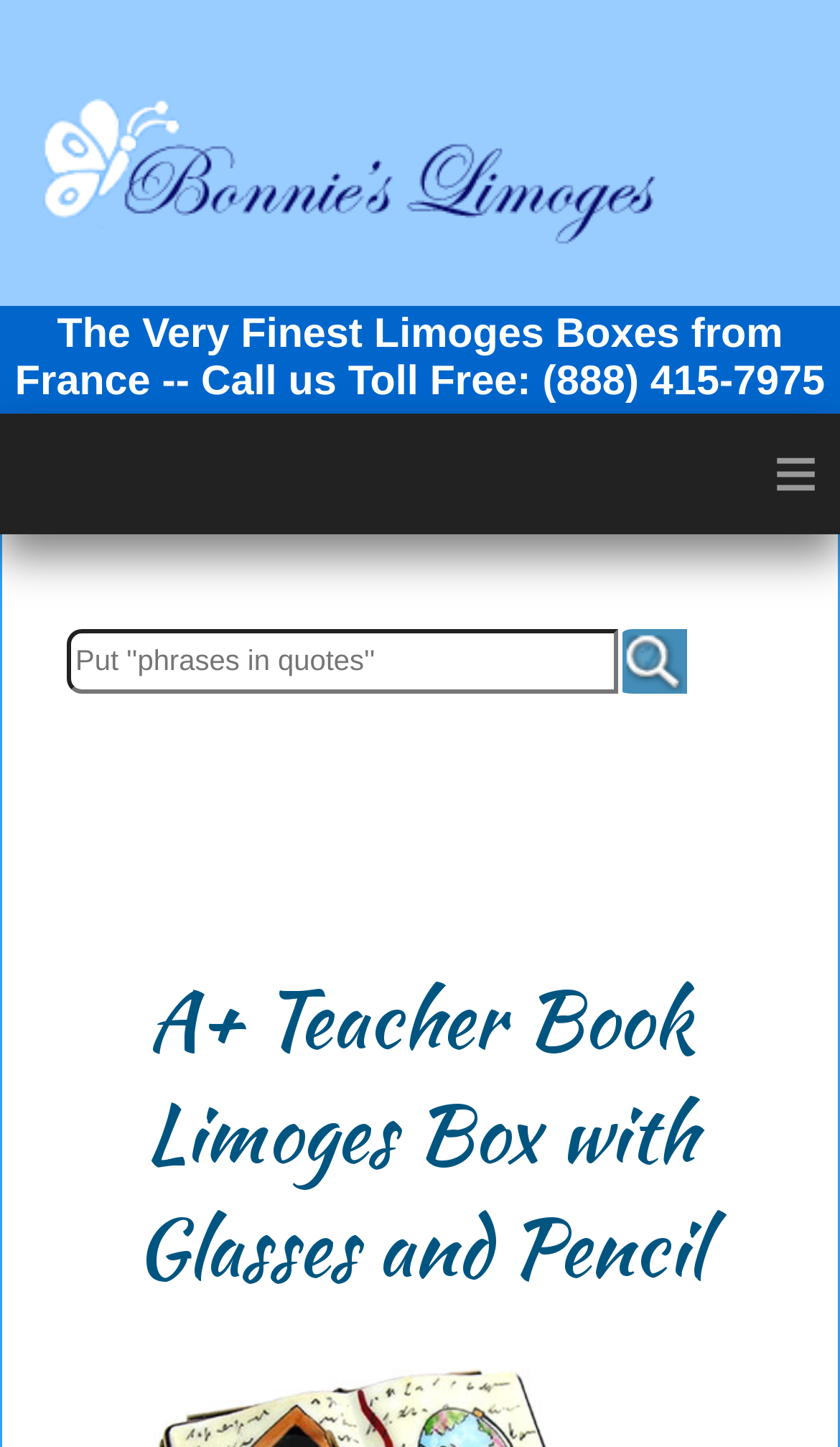Given the description "≡", determine the bounding box of the corresponding UI element.

[0.92, 0.296, 0.974, 0.357]